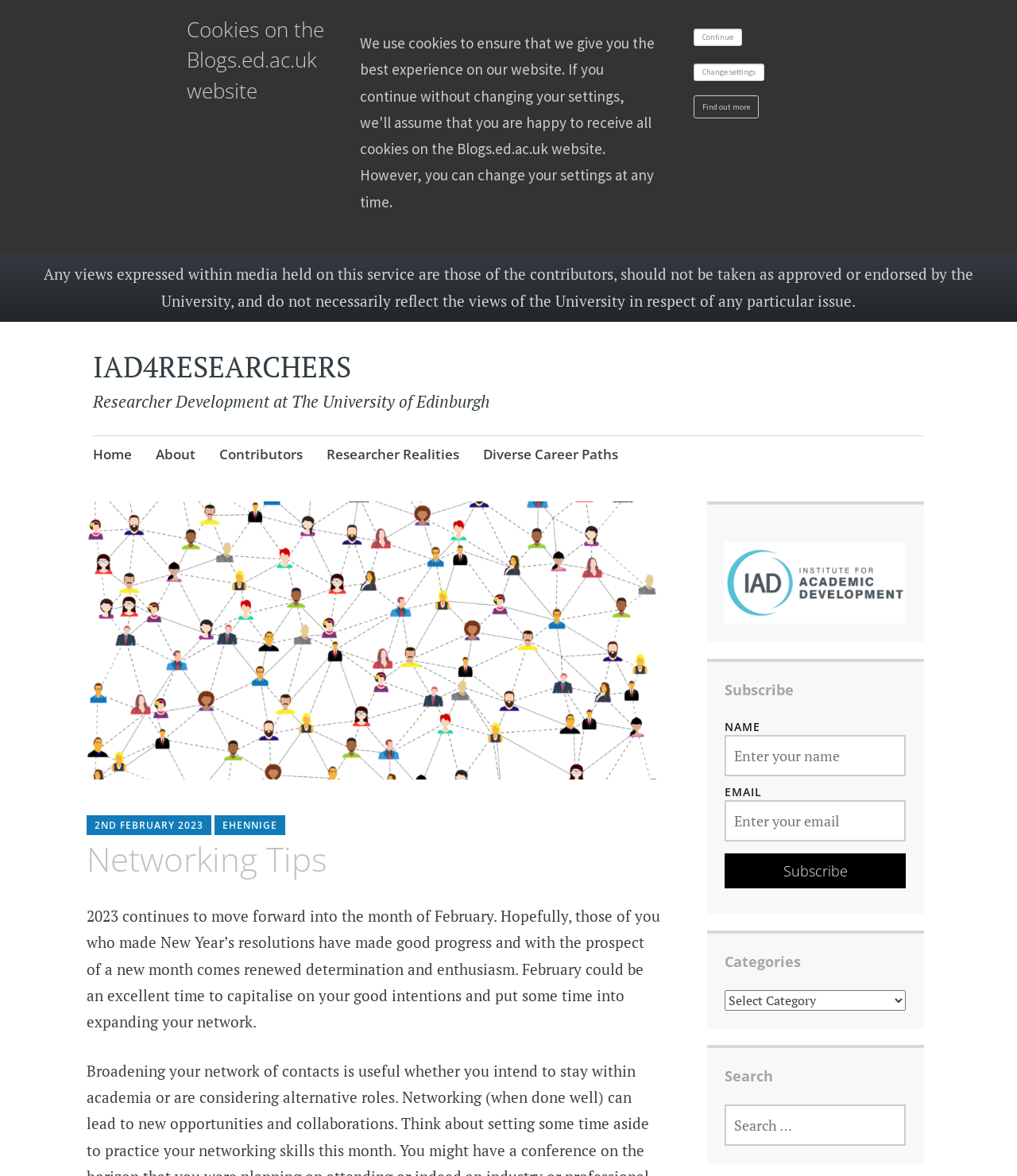Provide your answer to the question using just one word or phrase: What is the topic of the article with the date '2ND FEBRUARY 2023'?

Networking Tips